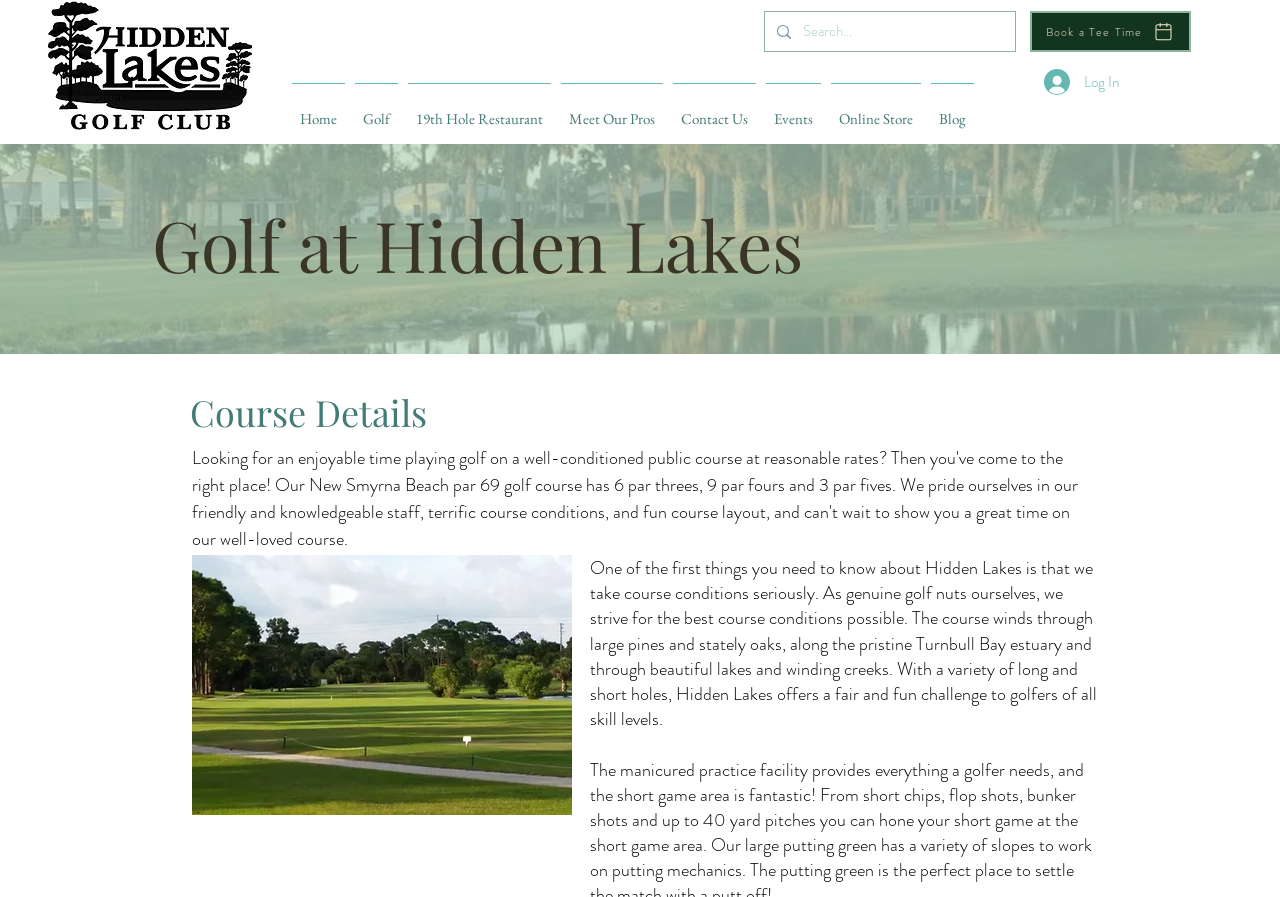Please determine the bounding box coordinates of the element to click in order to execute the following instruction: "Search for something". The coordinates should be four float numbers between 0 and 1, specified as [left, top, right, bottom].

None